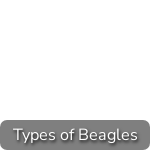Who is the target audience of the content?
Examine the webpage screenshot and provide an in-depth answer to the question.

The content is designed for beagle enthusiasts and prospective pet owners looking to understand the variety within the breed, which implies that the target audience of the content are individuals who are interested in learning more about beagles, possibly for the purpose of getting a pet beagle.